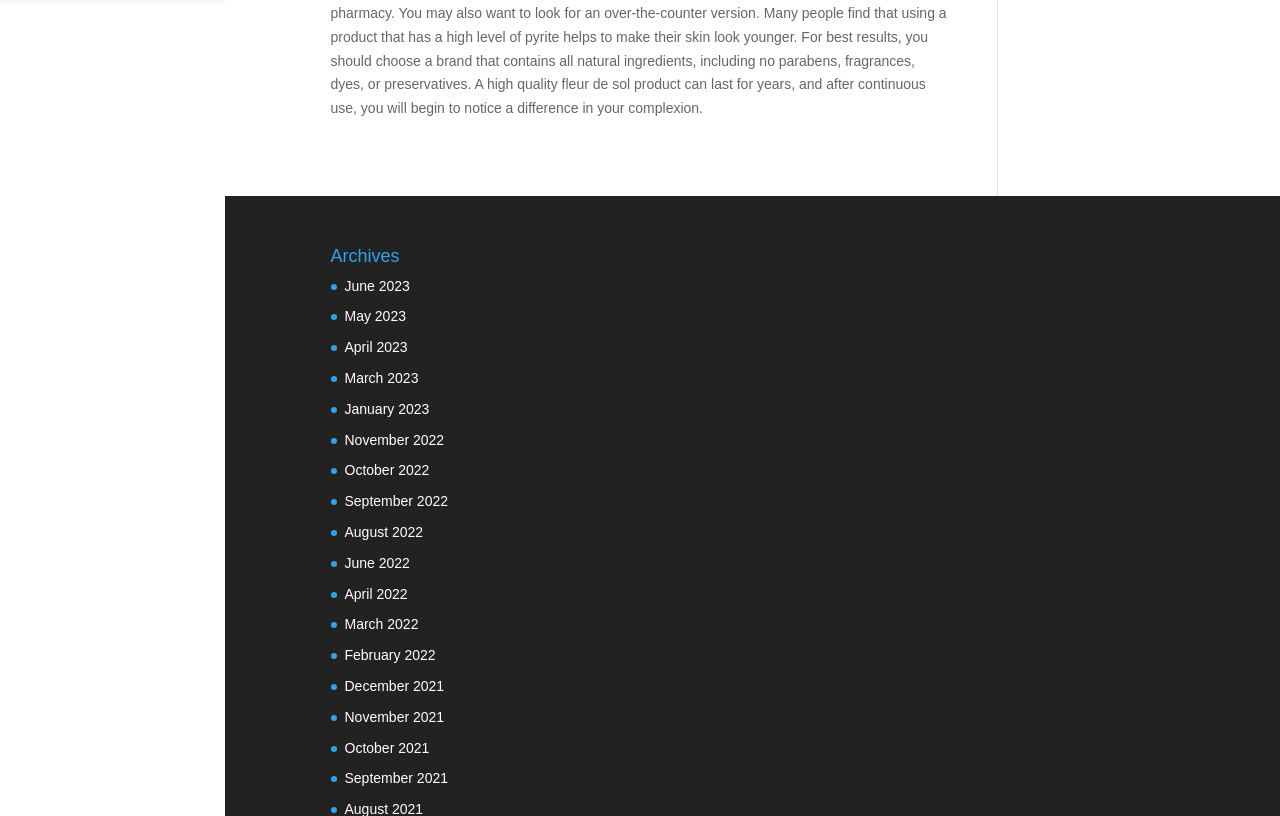Please specify the bounding box coordinates of the region to click in order to perform the following instruction: "view archives for June 2023".

[0.269, 0.34, 0.32, 0.36]